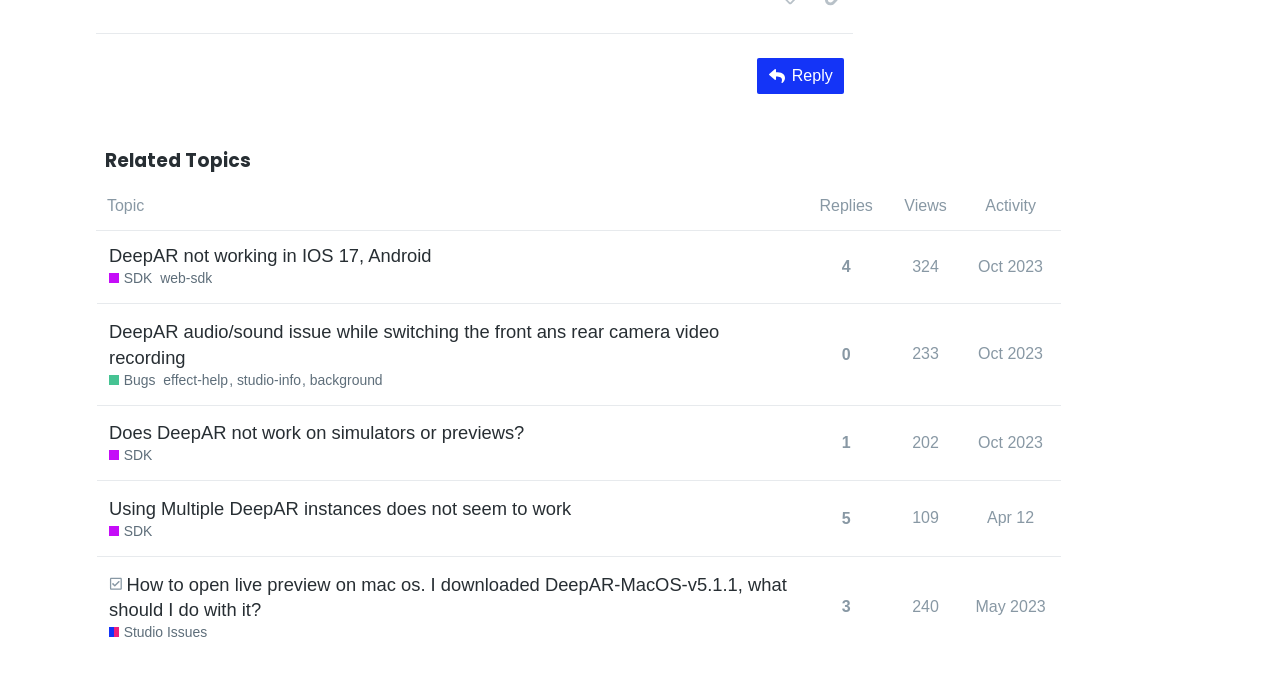What is the view count of the second topic?
Use the information from the image to give a detailed answer to the question.

I looked at the table with the heading 'Related Topics' and found the second row, which has a generic text 'this topic has been viewed 233 times'.